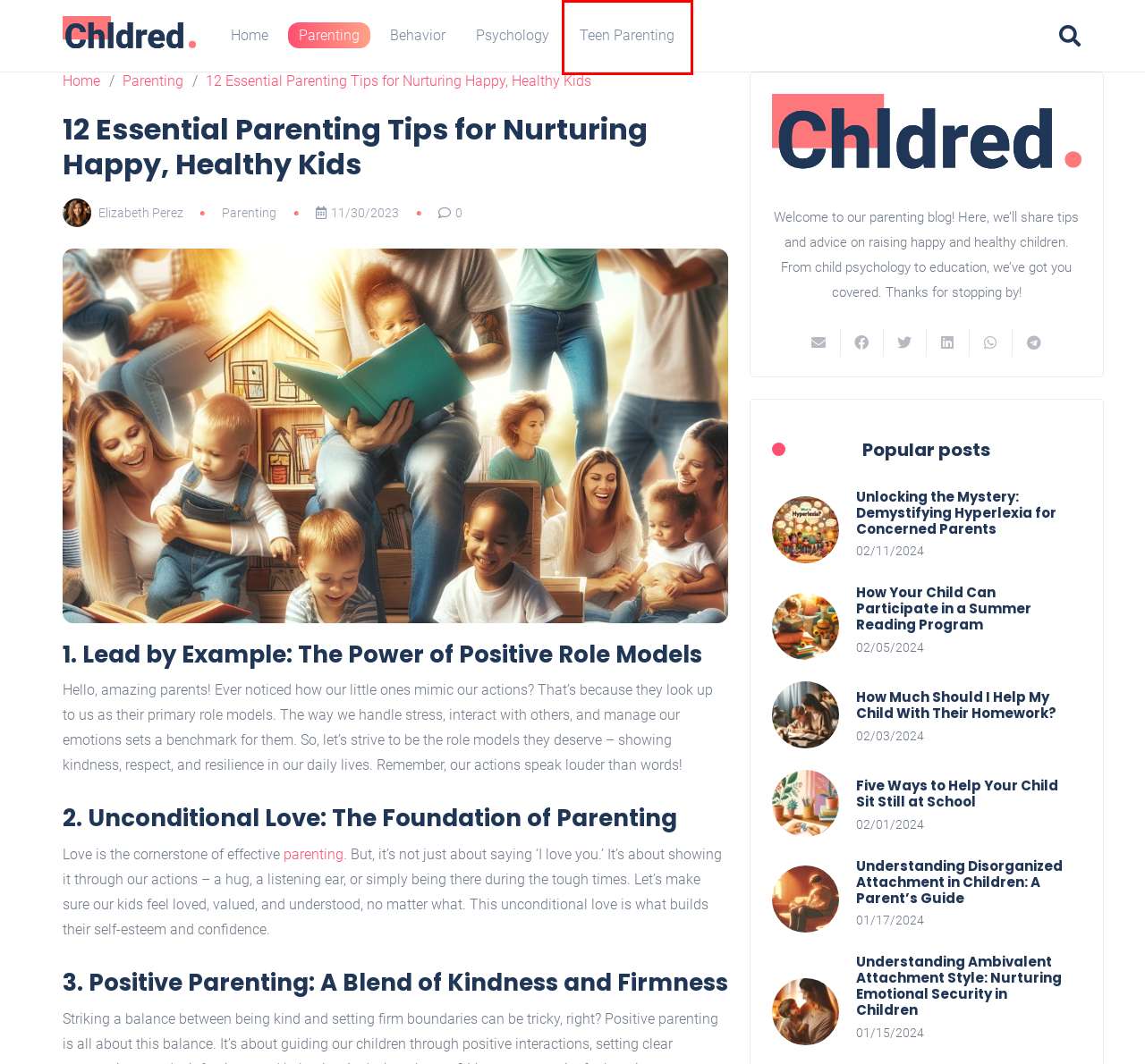Given a screenshot of a webpage featuring a red bounding box, identify the best matching webpage description for the new page after the element within the red box is clicked. Here are the options:
A. Five Ways to Help Your Child Sit Still at School – Chldred
B. Understanding Disorganized Attachment in Children: A Parent’s Guide – Chldred
C. Understanding Ambivalent Attachment Style: Nurturing Emotional Security in Children – Chldred
D. Unlocking the Mystery: Demystifying Hyperlexia for Concerned Parents – Chldred
E. How Your Child Can Participate in a Summer Reading Program – Chldred
F. Parenting – Chldred
G. Teen Parenting – Chldred
H. Behavior – Chldred

G